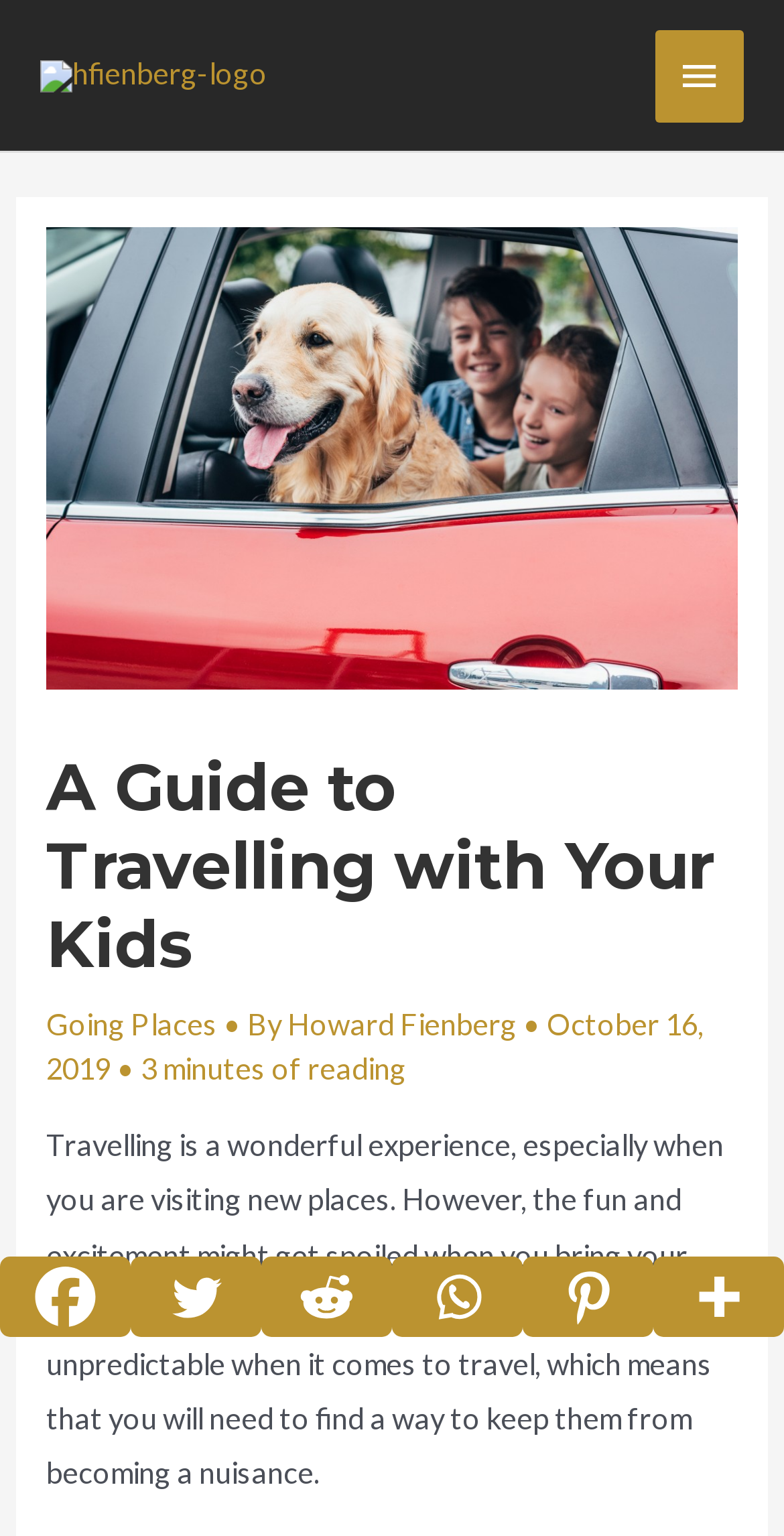Identify the bounding box coordinates for the UI element mentioned here: "Howard Fienberg". Provide the coordinates as four float values between 0 and 1, i.e., [left, top, right, bottom].

[0.366, 0.656, 0.666, 0.679]